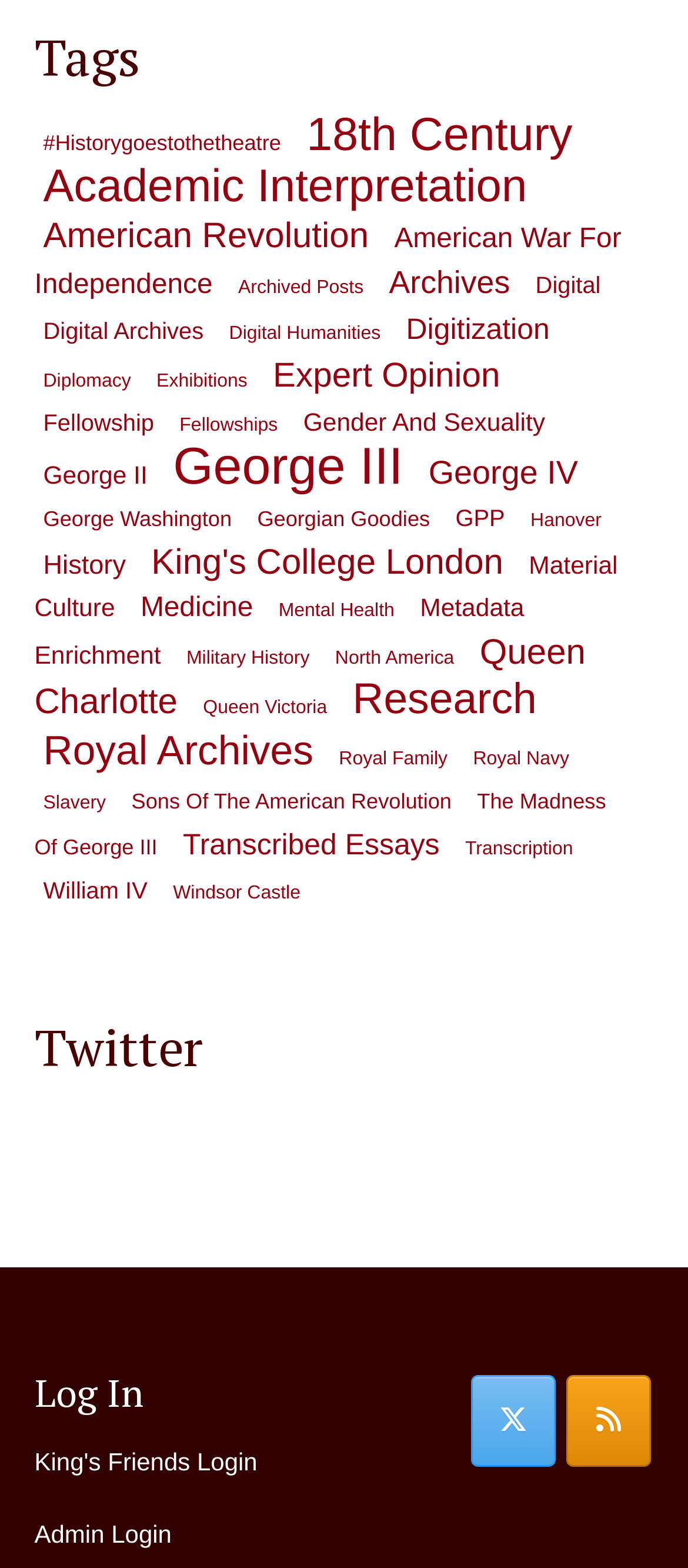Identify the bounding box coordinates for the element that needs to be clicked to fulfill this instruction: "Click on the 'Tags' heading". Provide the coordinates in the format of four float numbers between 0 and 1: [left, top, right, bottom].

[0.05, 0.019, 0.95, 0.054]